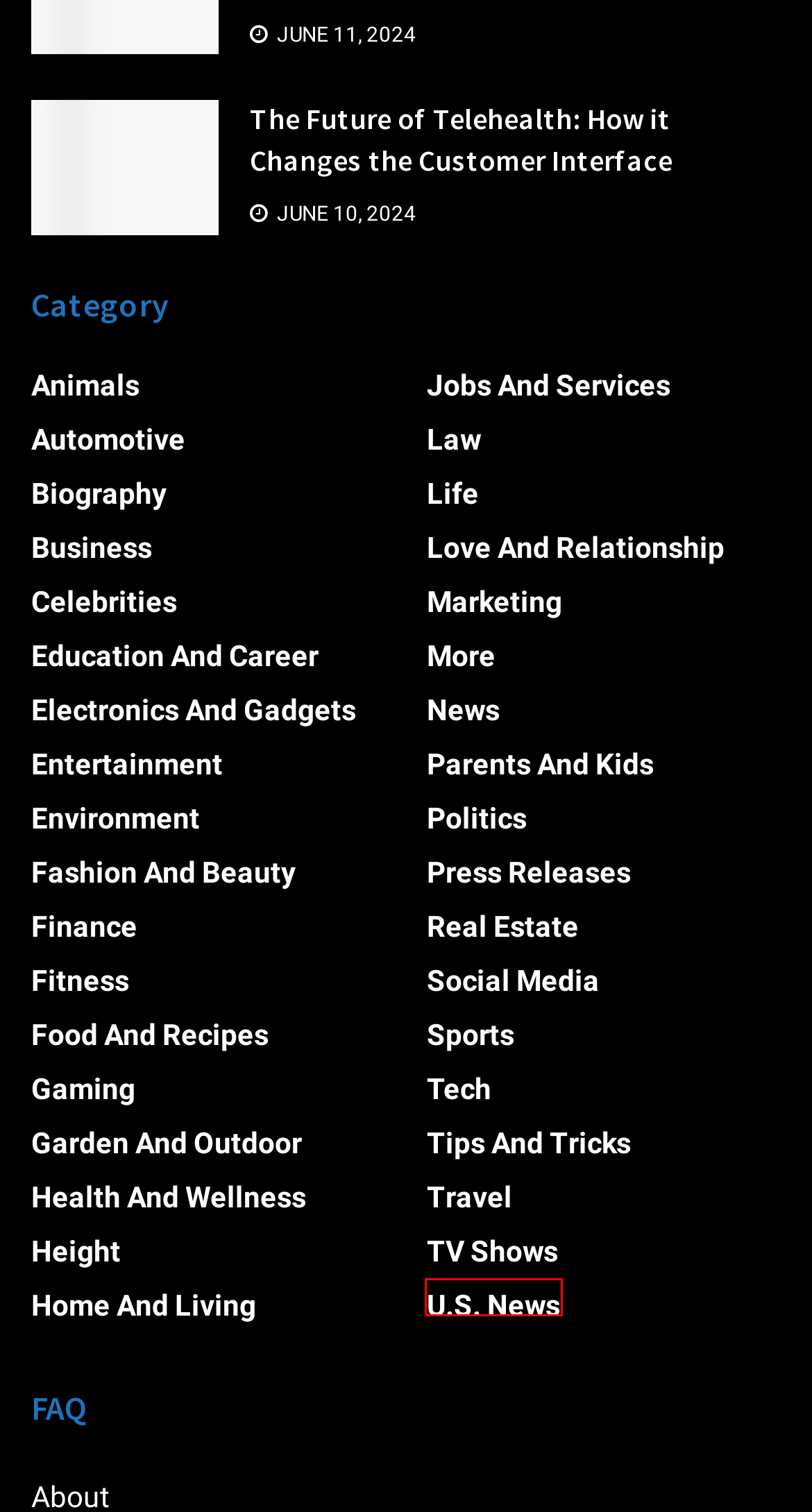You are provided with a screenshot of a webpage highlighting a UI element with a red bounding box. Choose the most suitable webpage description that matches the new page after clicking the element in the bounding box. Here are the candidates:
A. U.S. News Archives - Guanabee
B. Home and Living Archives - Guanabee
C. Tech Archives - Guanabee
D. Jobs and Services Archives - Guanabee
E. Biography Archives - Guanabee
F. Life Archives - Guanabee
G. Entertainment Archives - Guanabee
H. Education and Career Archives - Guanabee

A